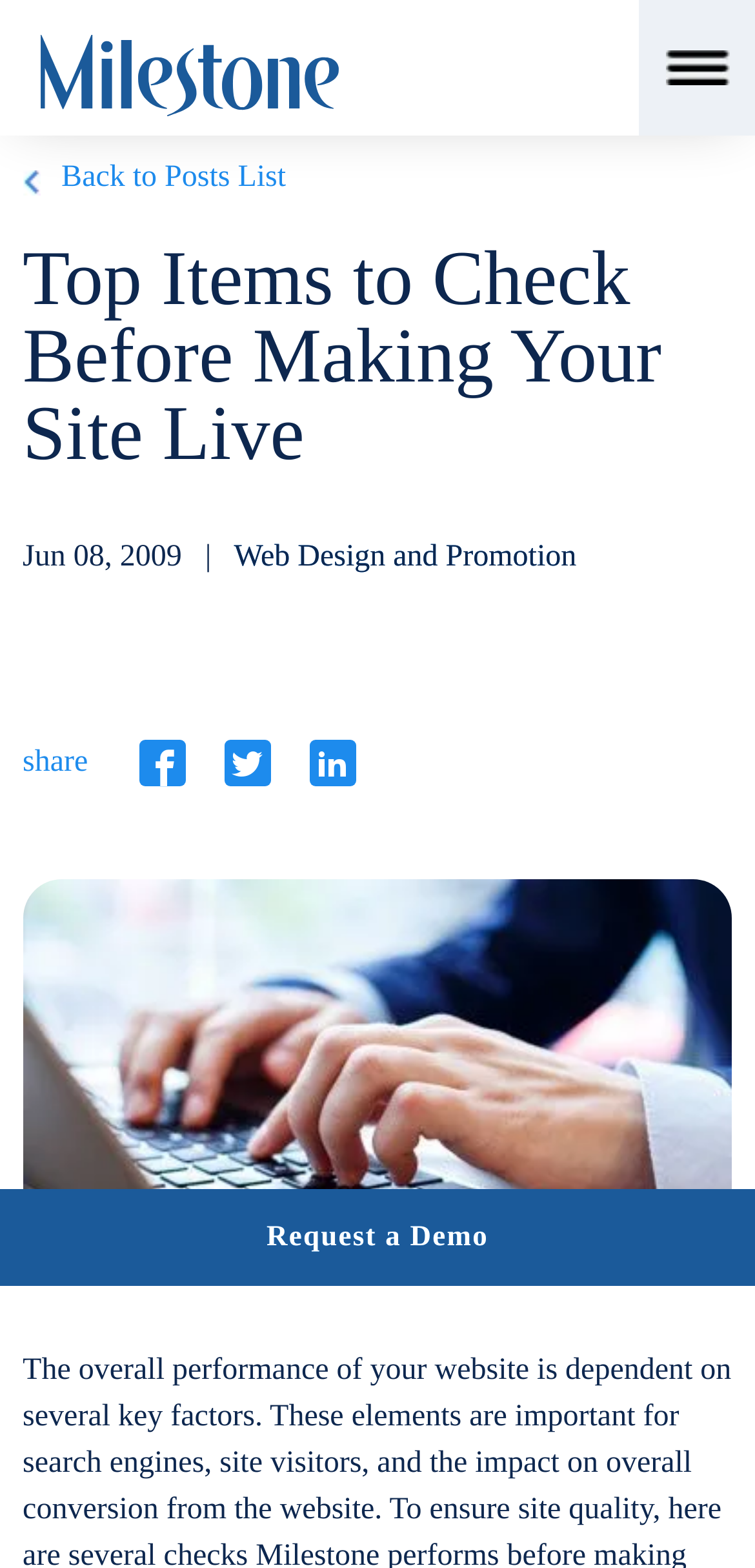Is there a call-to-action button?
Look at the screenshot and respond with a single word or phrase.

Yes